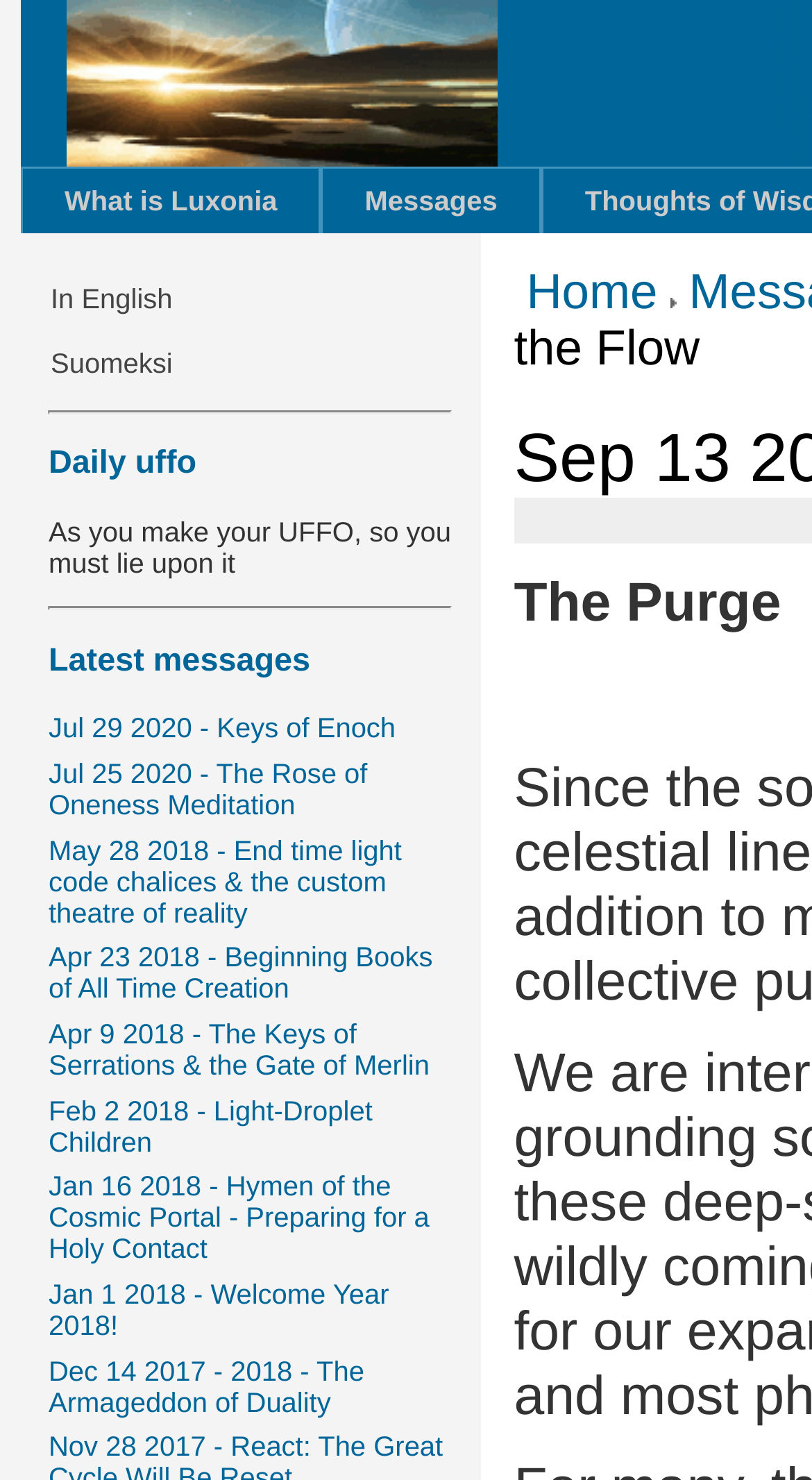Determine the bounding box coordinates of the clickable area required to perform the following instruction: "Read Jul 29 2020 - Keys of Enoch". The coordinates should be represented as four float numbers between 0 and 1: [left, top, right, bottom].

[0.06, 0.482, 0.558, 0.512]